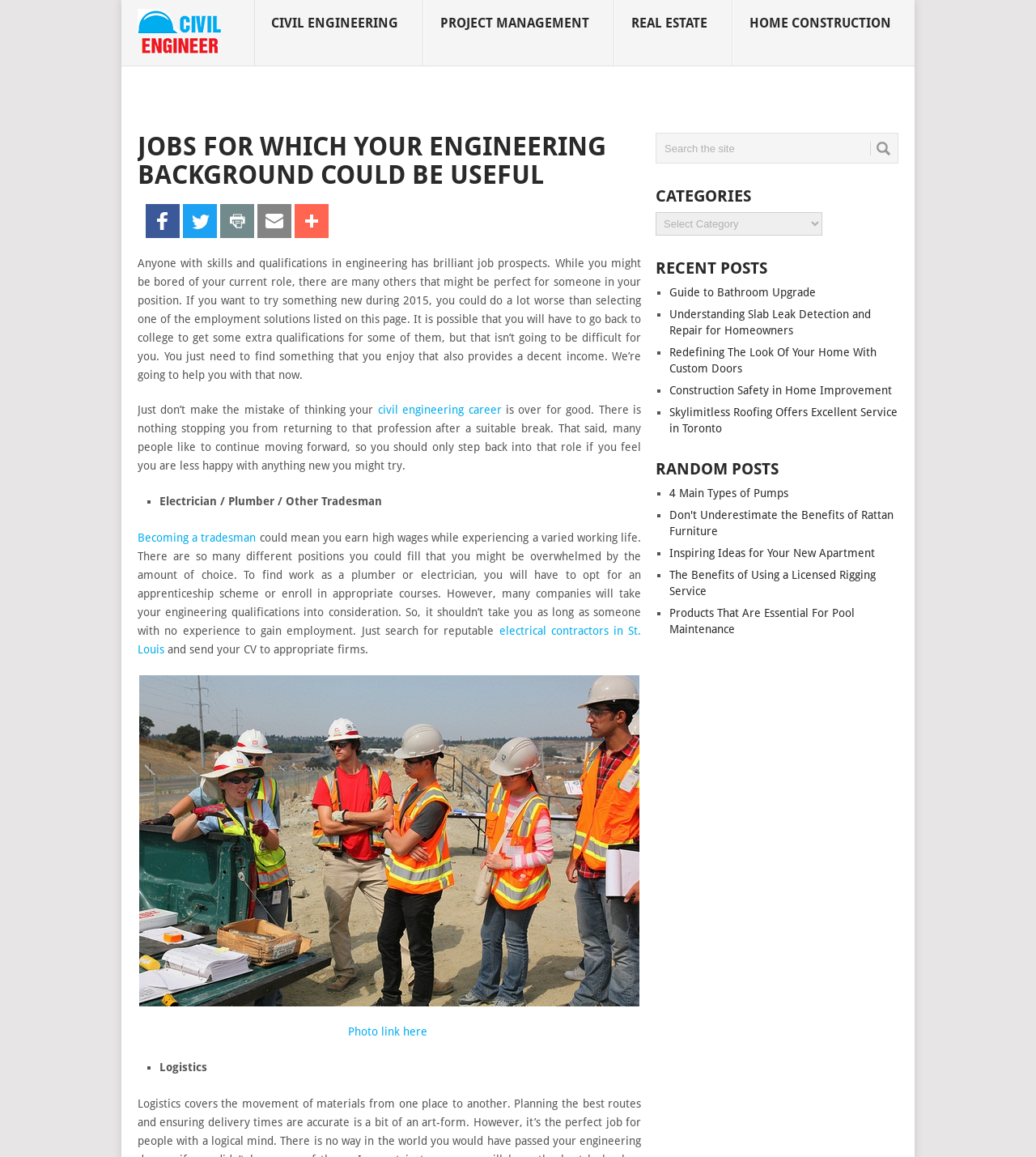Show me the bounding box coordinates of the clickable region to achieve the task as per the instruction: "Click the 'Civil Engineer Blog' link".

[0.132, 0.008, 0.216, 0.05]